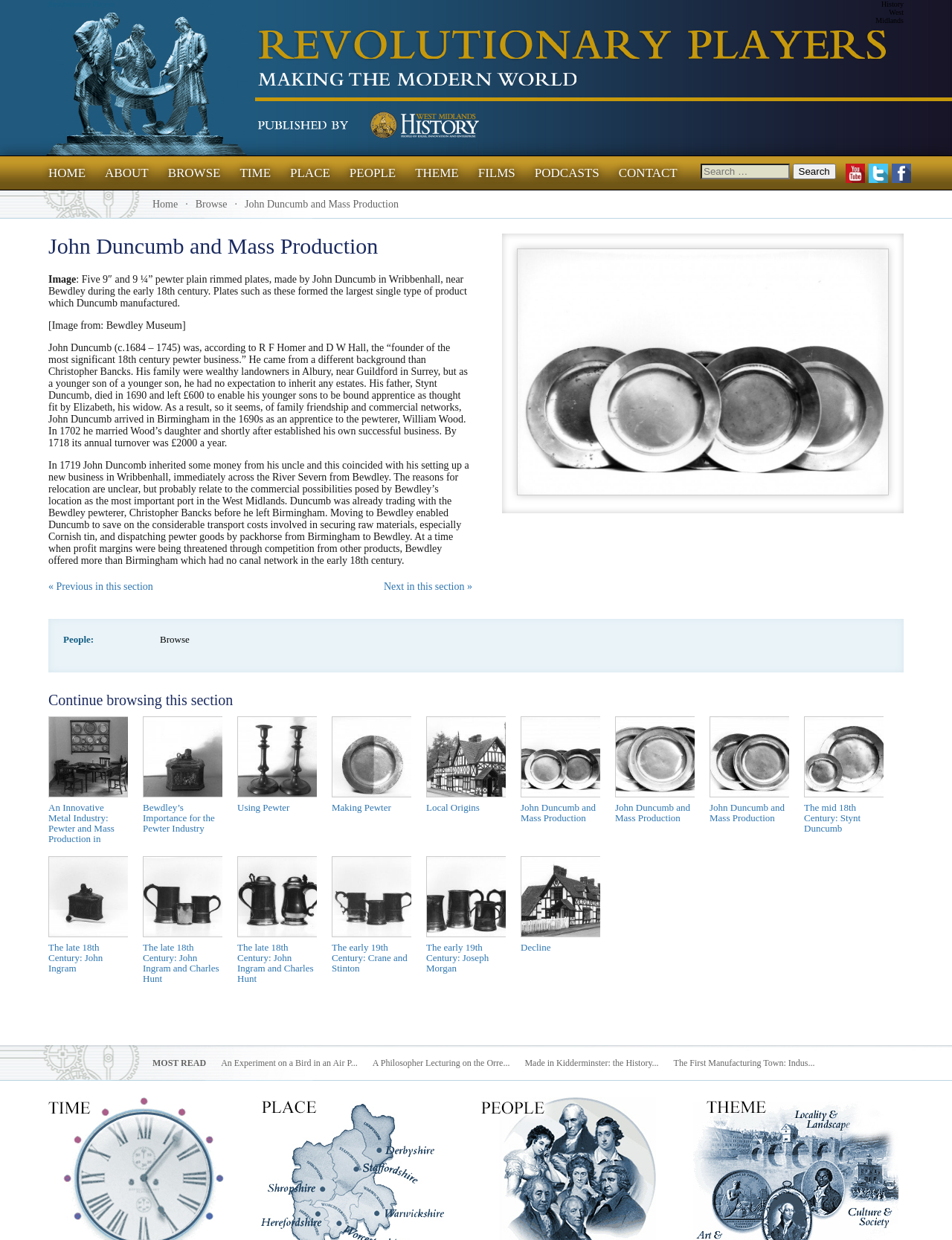What is the name of the river mentioned in the text?
Answer with a single word or phrase by referring to the visual content.

River Severn